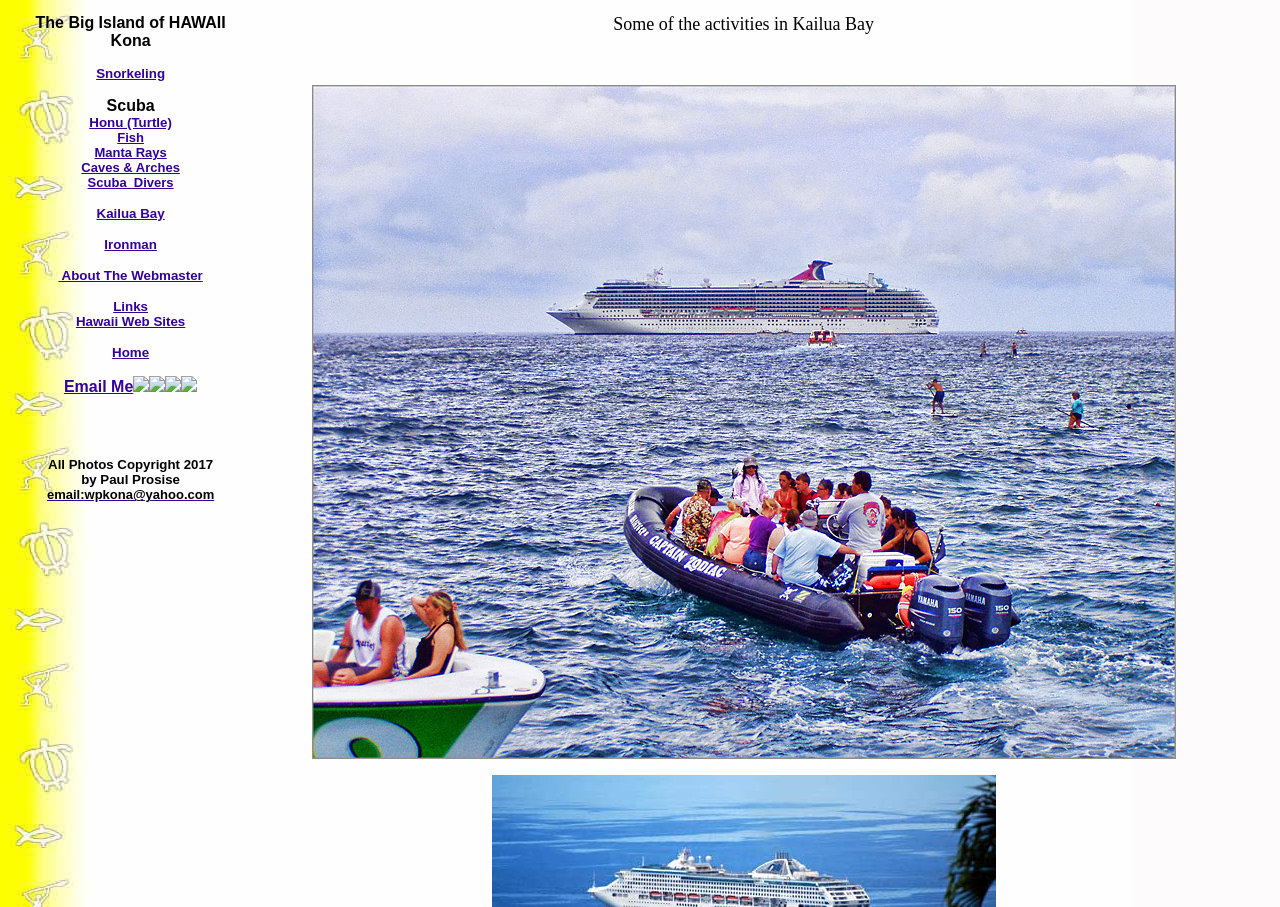How many links are there on the webpage?
Give a single word or phrase as your answer by examining the image.

14